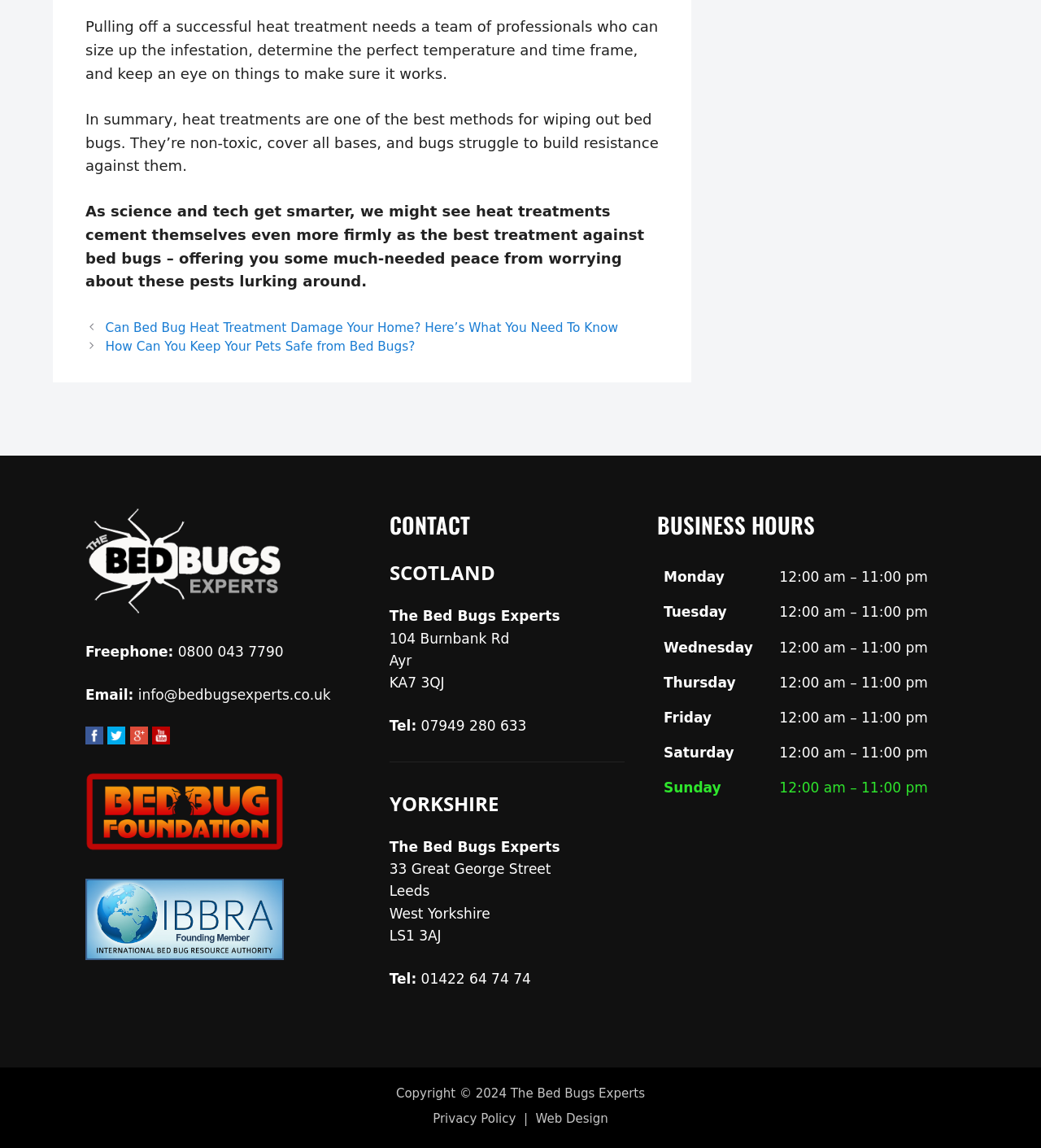Identify the bounding box coordinates of the area that should be clicked in order to complete the given instruction: "Click on 'Can Bed Bug Heat Treatment Damage Your Home? Here’s What You Need To Know'". The bounding box coordinates should be four float numbers between 0 and 1, i.e., [left, top, right, bottom].

[0.101, 0.279, 0.594, 0.292]